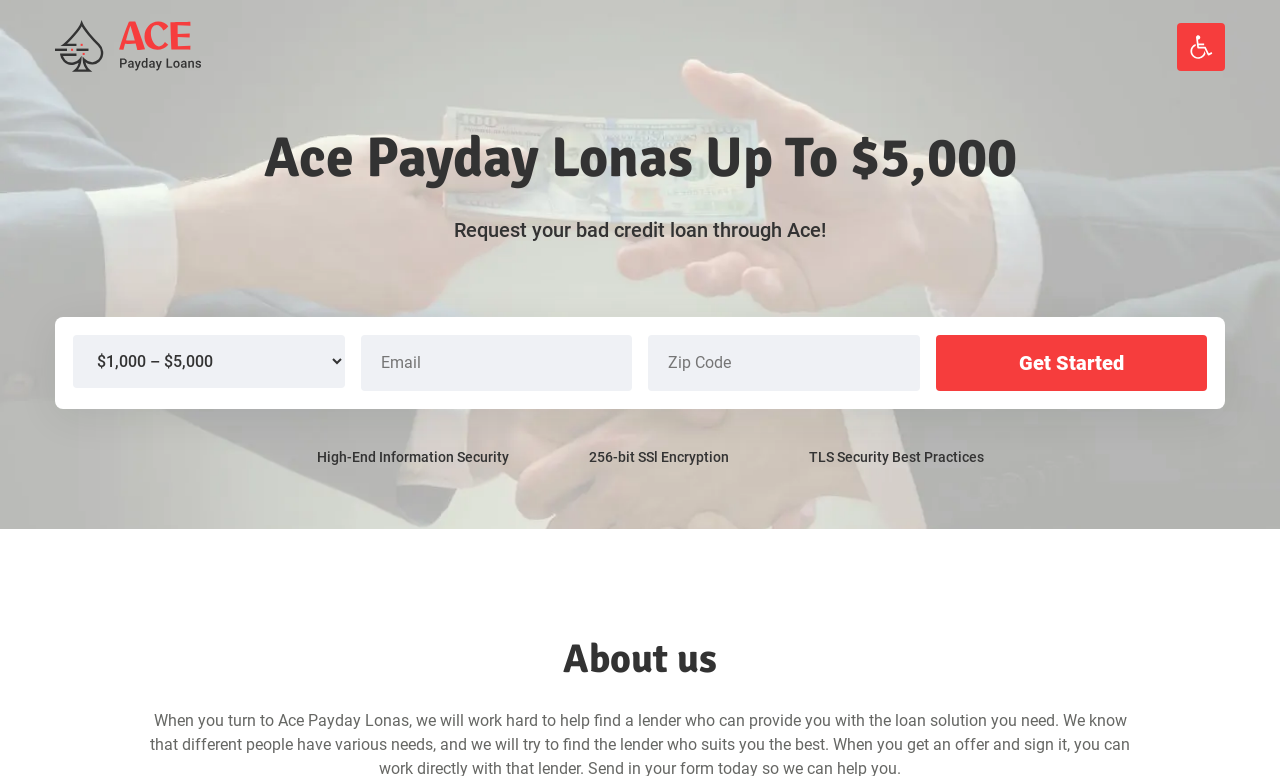Elaborate on the information and visuals displayed on the webpage.

The webpage is about Ace Payday Lonas, a company that helps individuals find lenders for loan solutions. At the top of the page, there is a banner that spans the entire width, containing a link to the company's website and an image of the company's logo. To the right of the banner, there is a navigation menu with a single link and an image.

Below the banner, there is a prominent heading that reads "Ace Payday Lonas Up To $5,000". Next to this heading, there is a static text that says "Request your bad credit loan through Ace!". 

On the left side of the page, there is a form with several input fields, including a combobox, two textboxes for email and zip code, and a button labeled "Get Started". 

To the right of the form, there are several static texts arranged vertically, listing the company's security features, including "High", "256-bit SSL", "Encryption", "TLS Security", and "Best Practices". 

At the bottom of the page, there is a heading that reads "About us", which likely leads to a section that provides more information about the company.